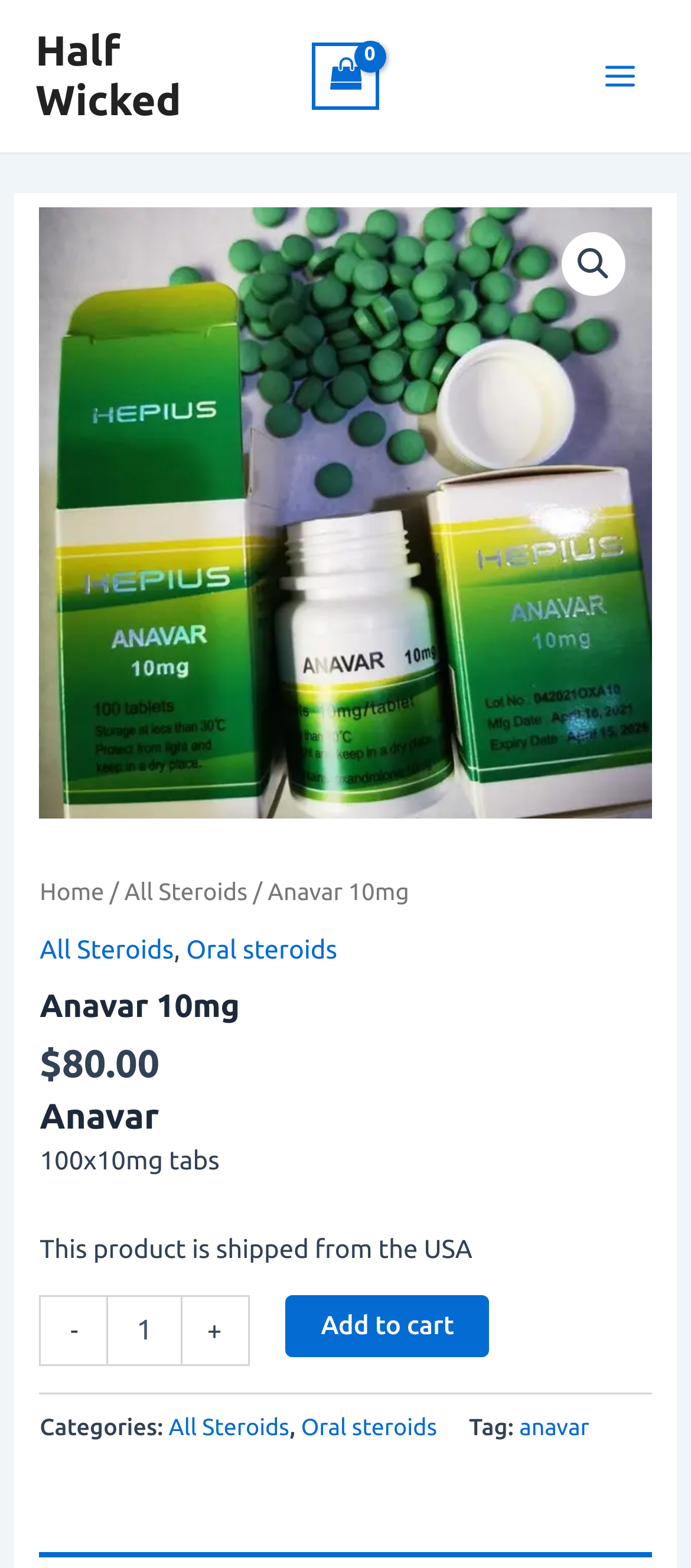Please identify the bounding box coordinates of the region to click in order to complete the task: "Add to cart". The coordinates must be four float numbers between 0 and 1, specified as [left, top, right, bottom].

[0.413, 0.826, 0.709, 0.866]